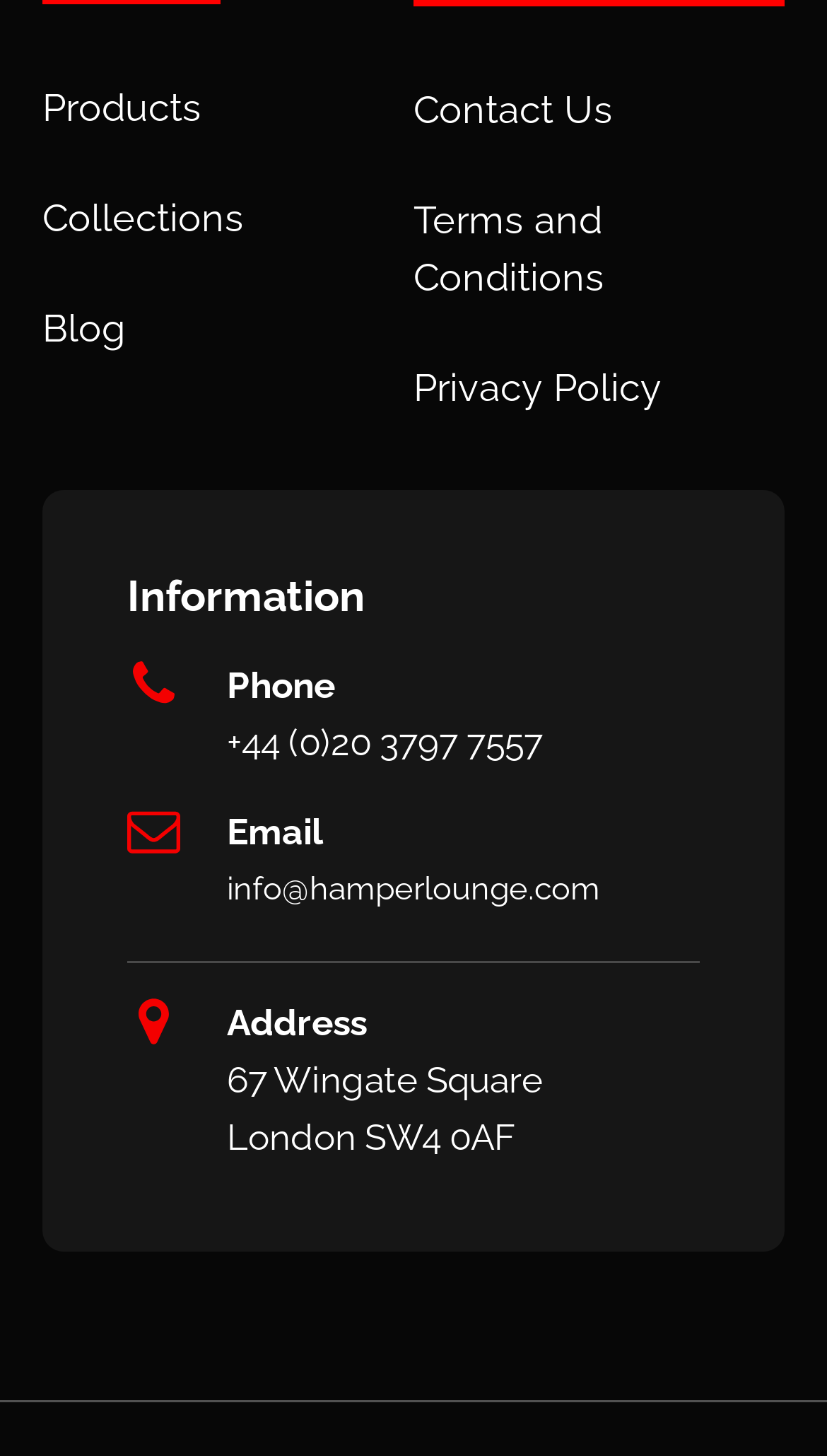Please determine the bounding box coordinates, formatted as (top-left x, top-left y, bottom-right x, bottom-right y), with all values as floating point numbers between 0 and 1. Identify the bounding box of the region described as: Terms and Conditions

[0.5, 0.131, 0.949, 0.21]